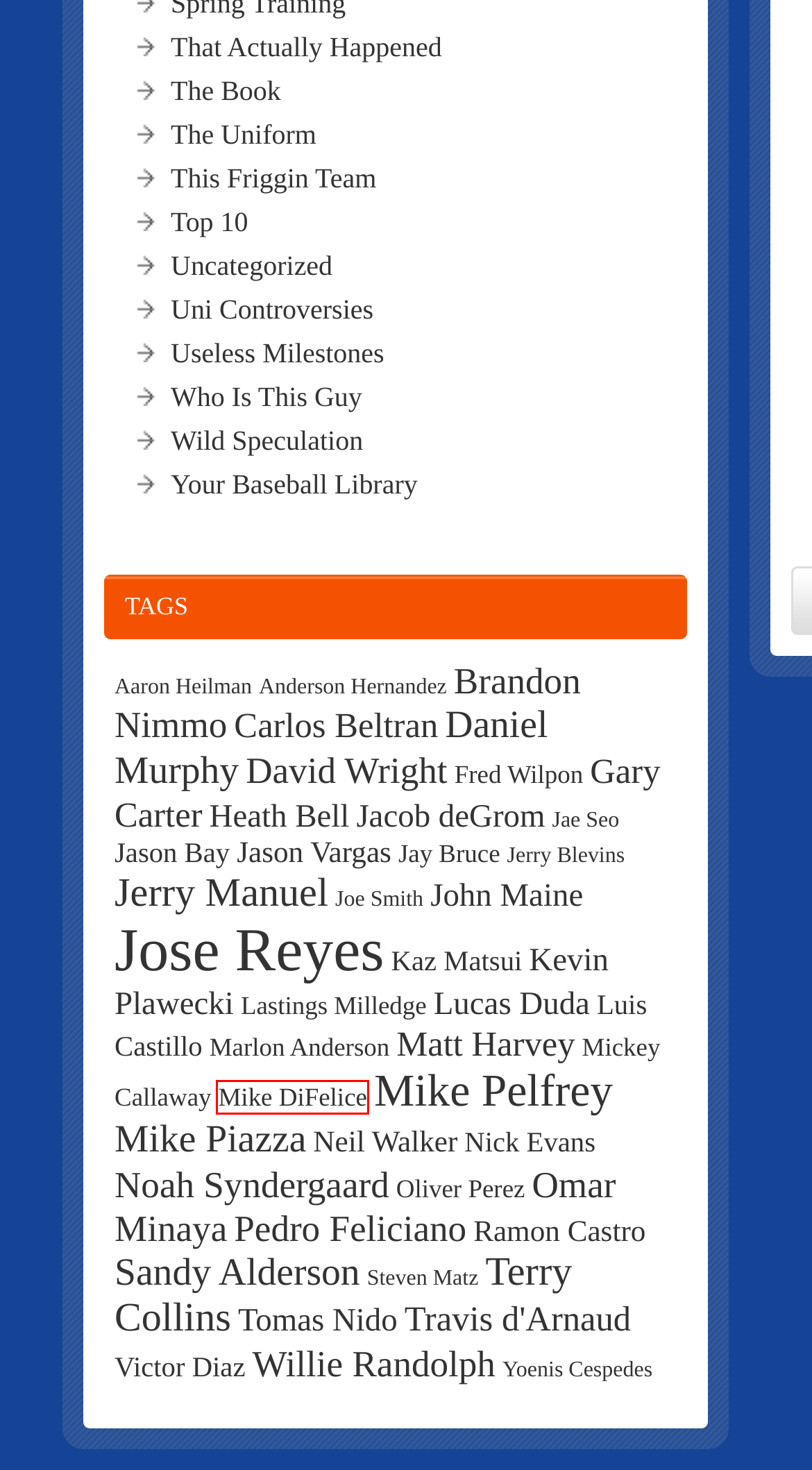Analyze the given webpage screenshot and identify the UI element within the red bounding box. Select the webpage description that best matches what you expect the new webpage to look like after clicking the element. Here are the candidates:
A. Anderson Hernandez |
B. Heath Bell |
C. John Maine |
D. Omar Minaya |
E. Mike DiFelice |
F. Jay Bruce |
G. Mike Pelfrey |
H. Lucas Duda |

E